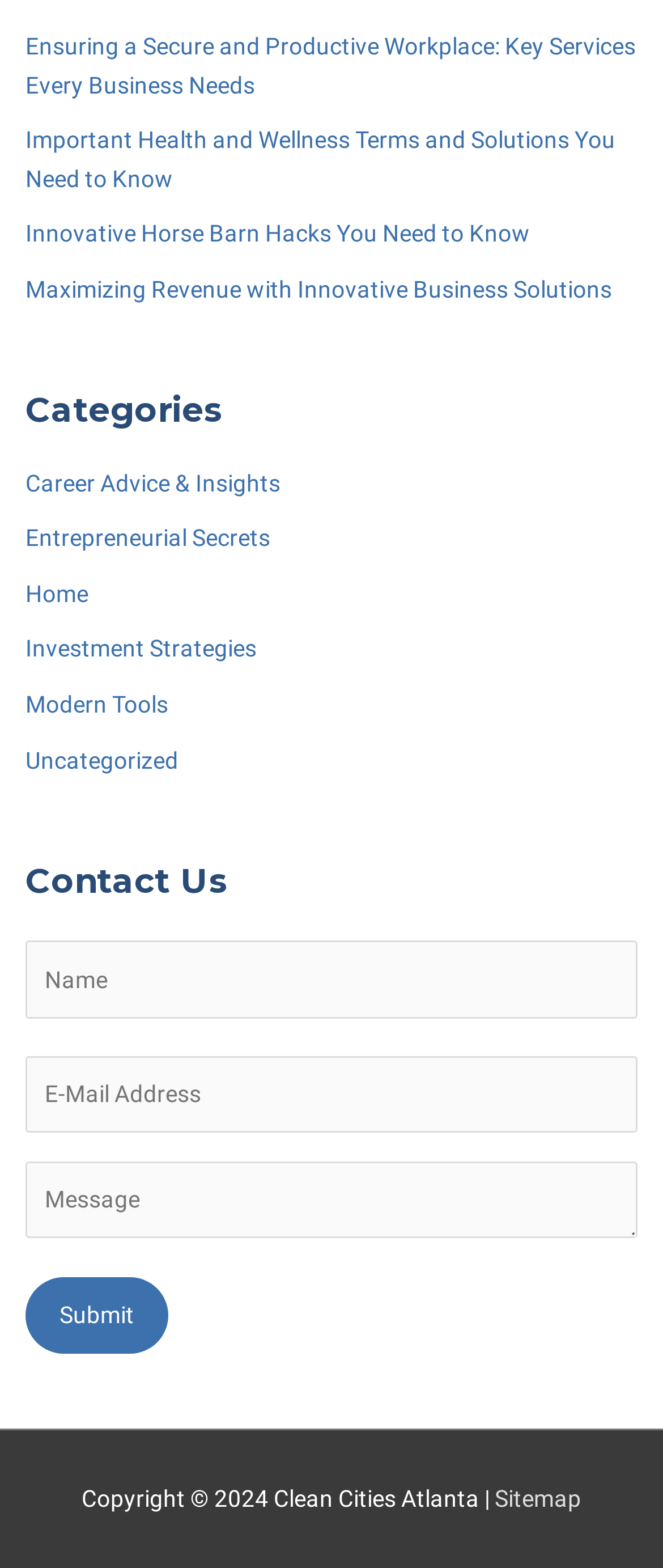Find the bounding box coordinates of the area to click in order to follow the instruction: "Fill in the 'Name' textbox".

[0.038, 0.6, 0.962, 0.649]